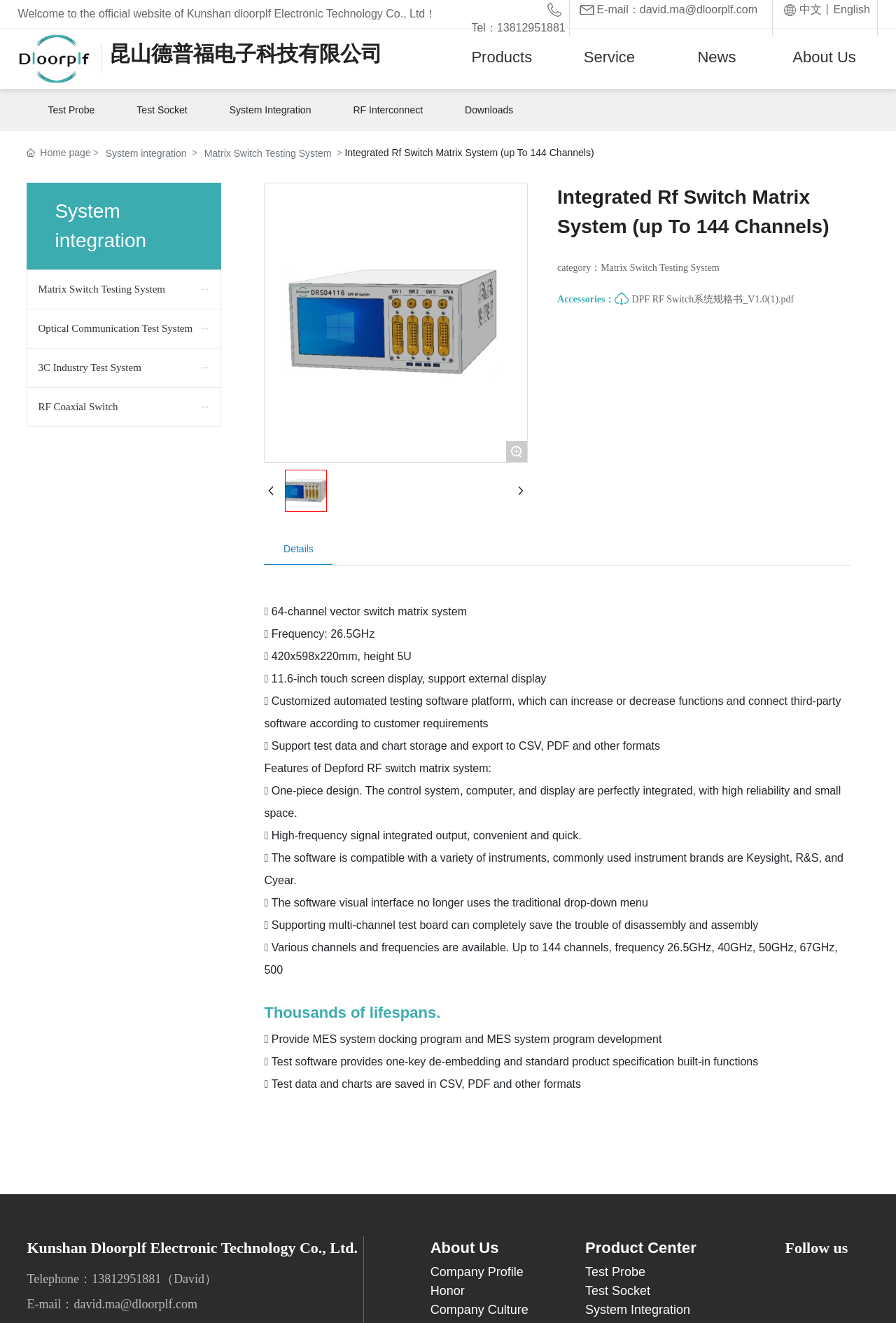Please specify the bounding box coordinates of the element that should be clicked to execute the given instruction: 'Click the 'English' link'. Ensure the coordinates are four float numbers between 0 and 1, expressed as [left, top, right, bottom].

[0.93, 0.003, 0.971, 0.012]